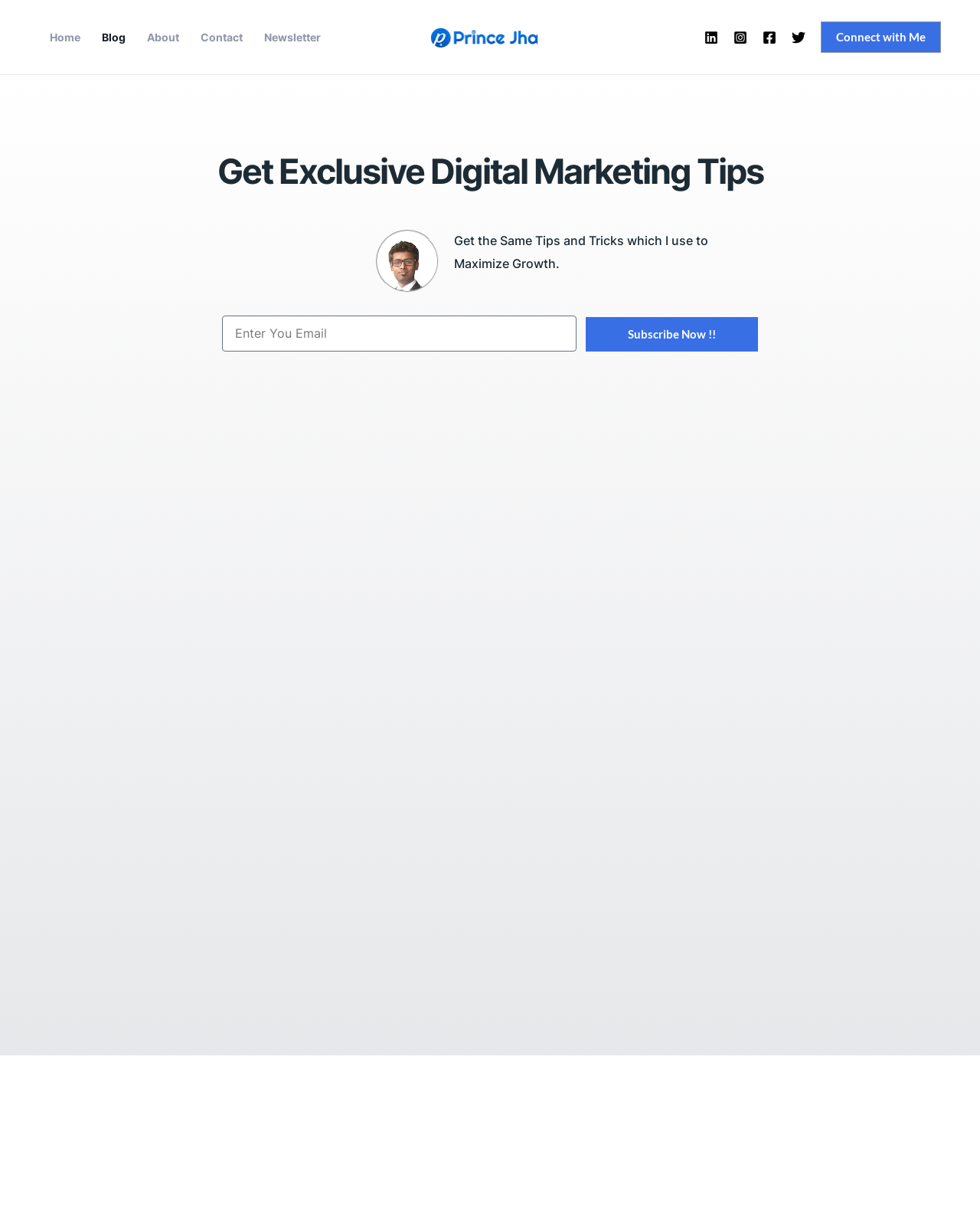Locate the bounding box coordinates of the clickable region necessary to complete the following instruction: "connect with me". Provide the coordinates in the format of four float numbers between 0 and 1, i.e., [left, top, right, bottom].

[0.838, 0.018, 0.96, 0.043]